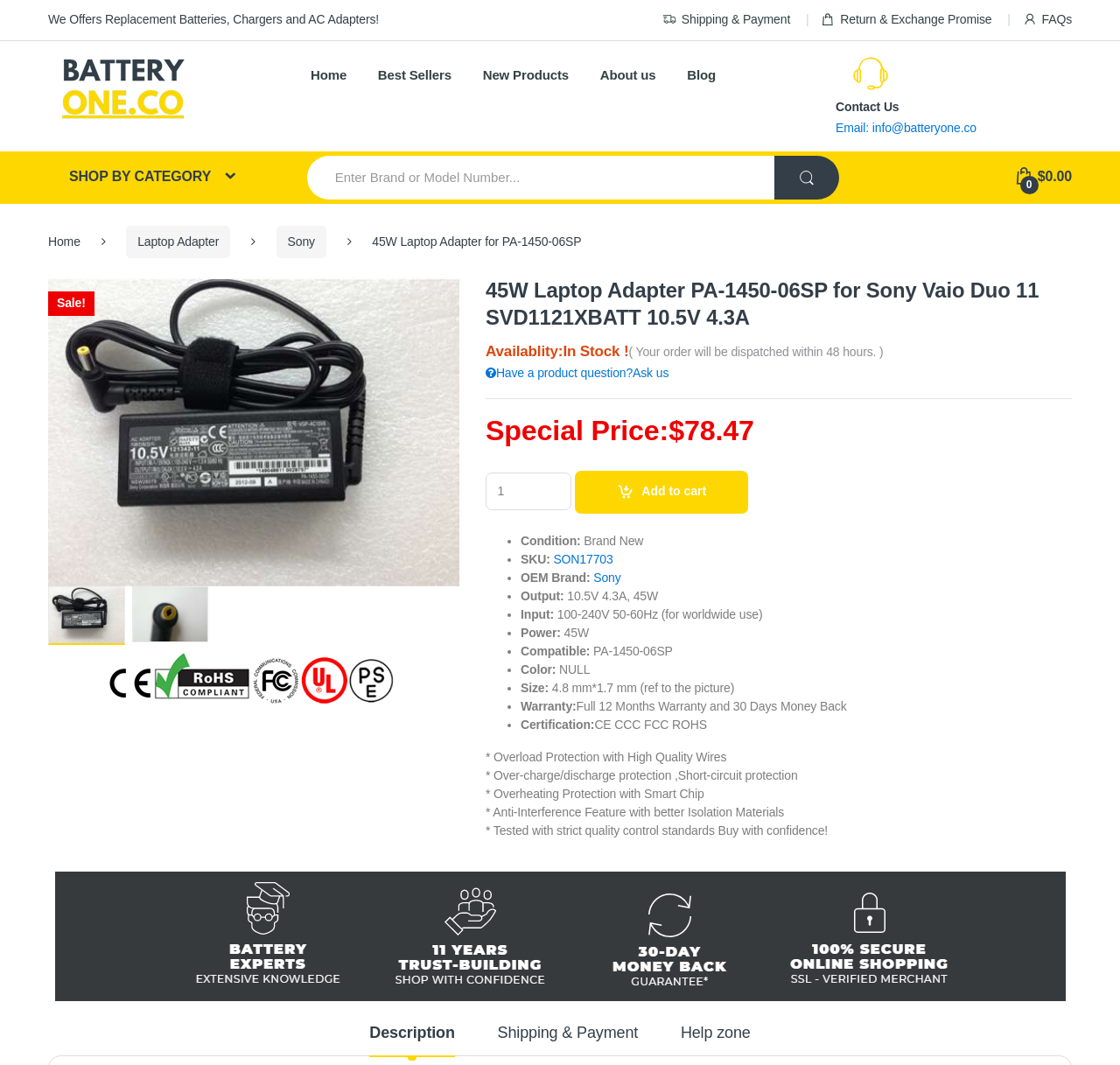Please predict the bounding box coordinates of the element's region where a click is necessary to complete the following instruction: "Search for laptop adapters". The coordinates should be represented by four float numbers between 0 and 1, i.e., [left, top, right, bottom].

[0.274, 0.146, 0.692, 0.188]